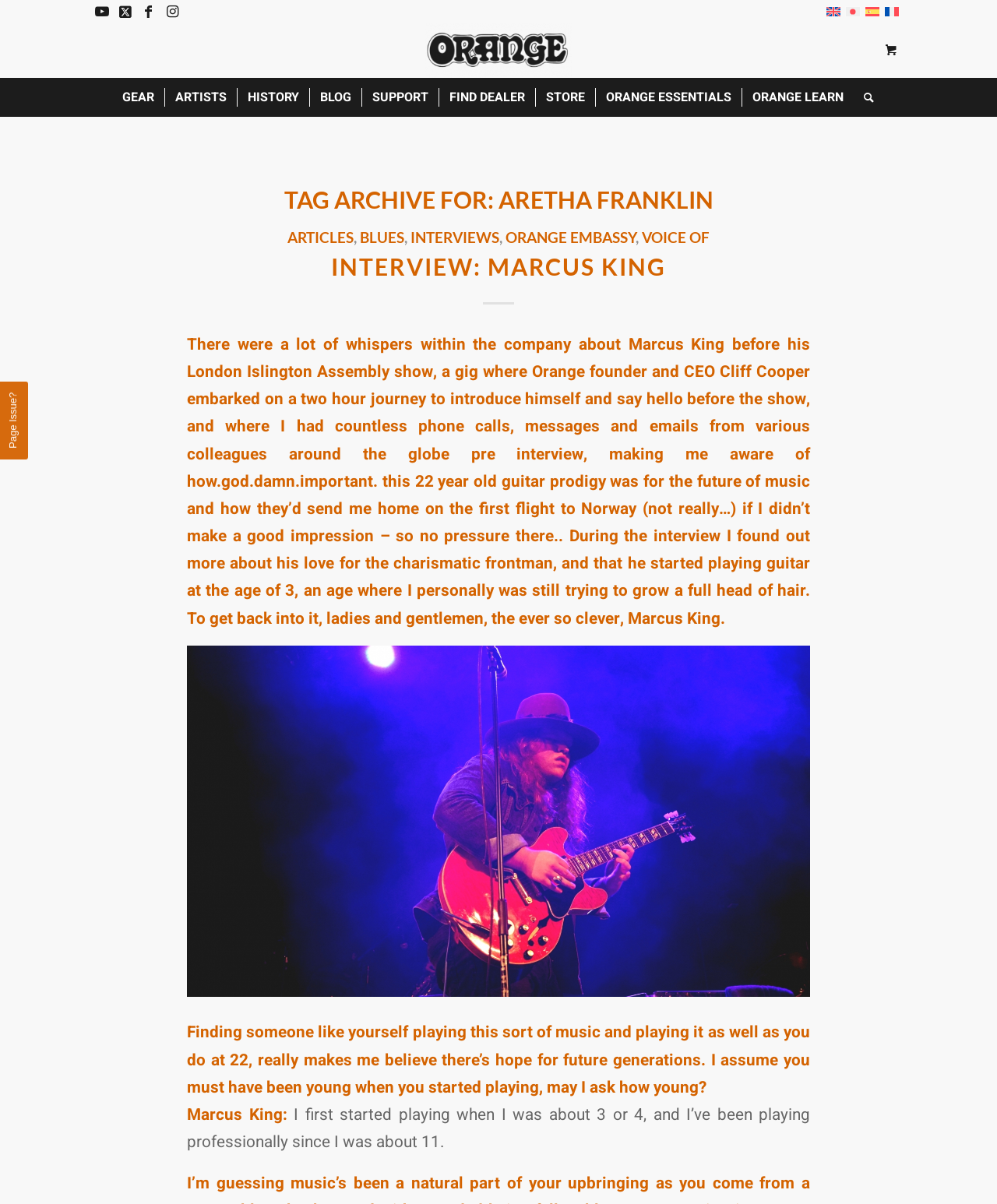What is the name of the company mentioned in the interview?
Give a single word or phrase answer based on the content of the image.

Orange